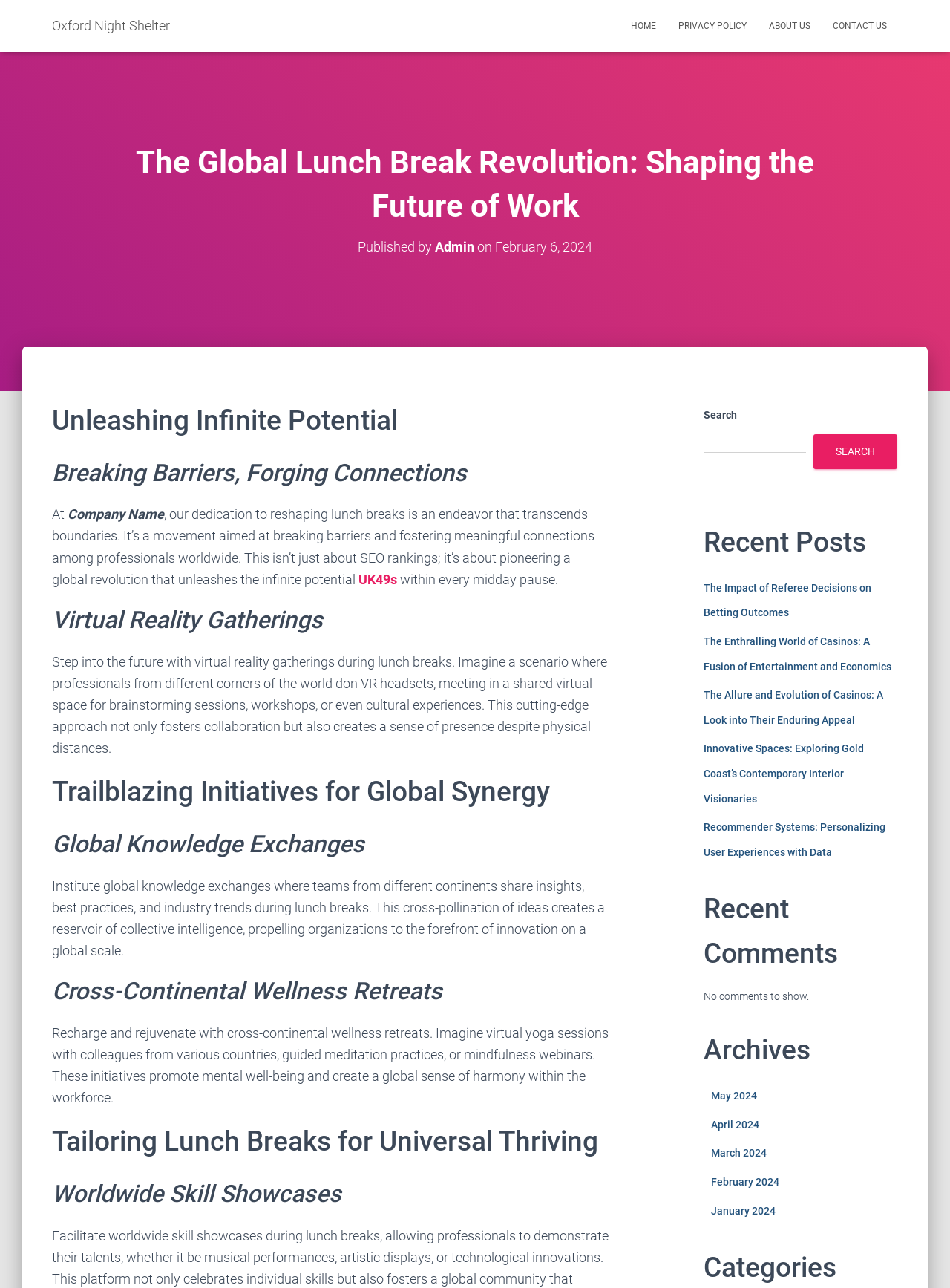Please provide a comprehensive response to the question based on the details in the image: What is the purpose of the virtual reality gatherings?

According to the paragraph under the heading 'Virtual Reality Gatherings', the purpose of these gatherings is to foster collaboration and create a sense of presence among professionals from different corners of the world, despite physical distances.